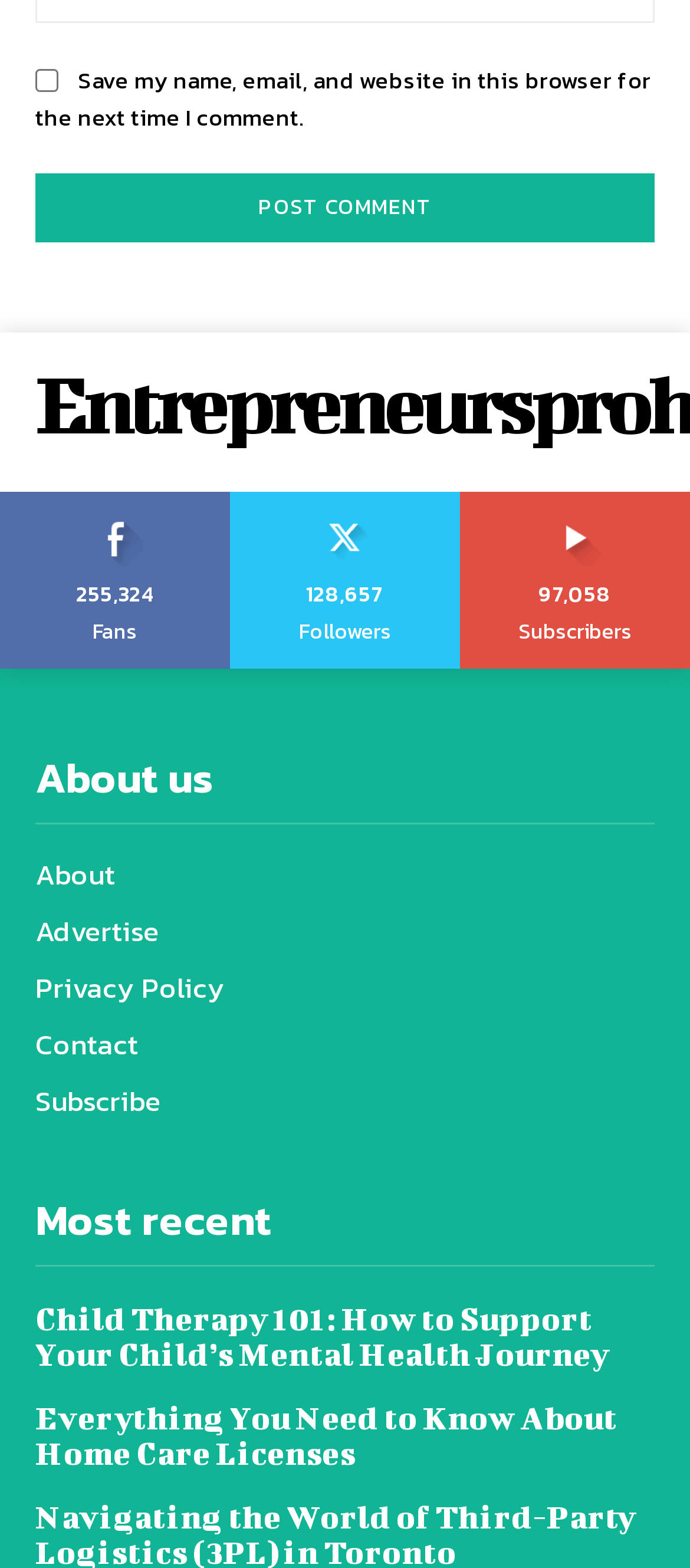How many subscribers are there?
Refer to the image and give a detailed response to the question.

I found the answer by looking at the text '97,058' which is next to the text 'Subscribers'.